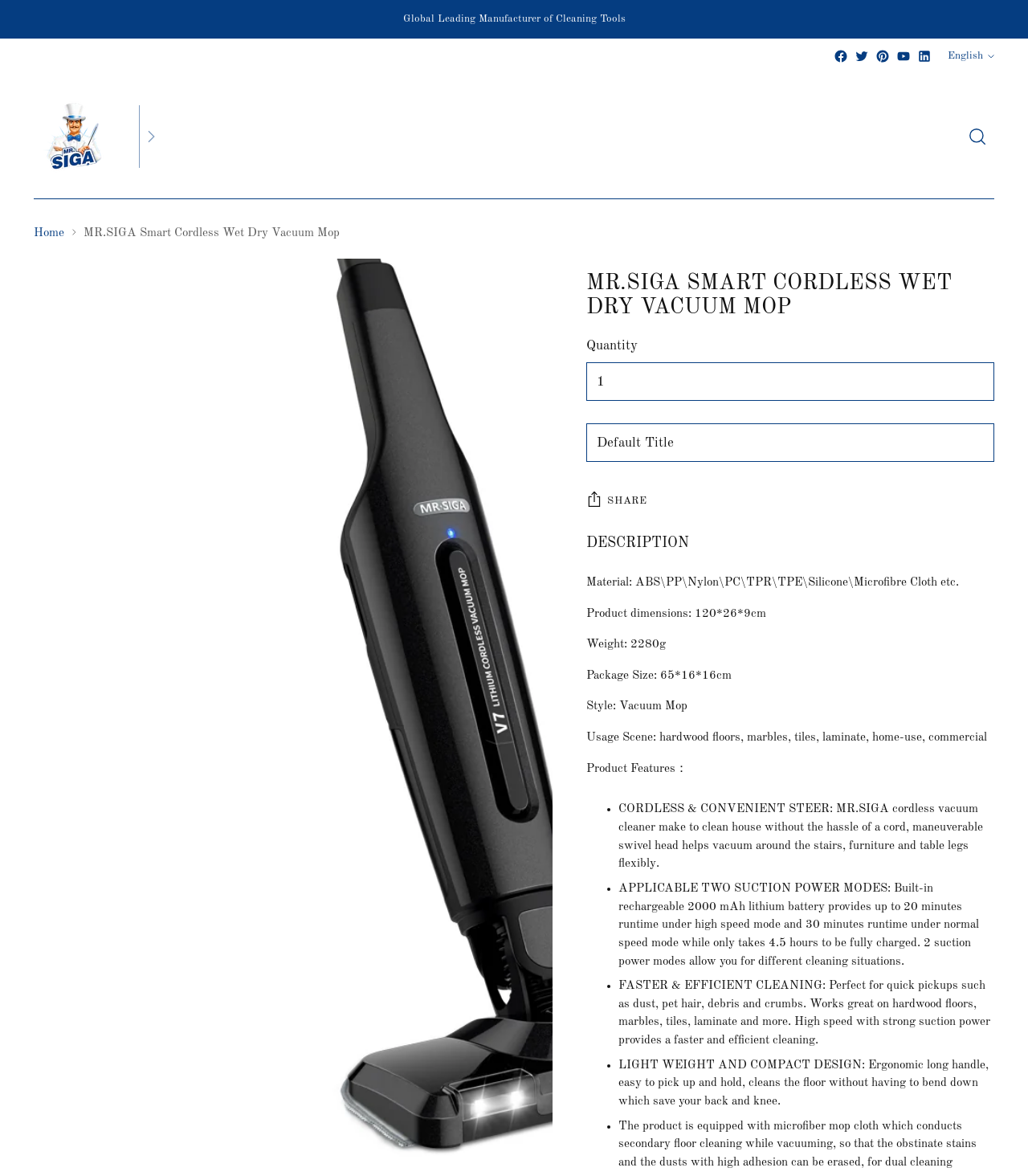Using the description "title="Next"", predict the bounding box of the relevant HTML element.

[0.135, 0.063, 0.159, 0.169]